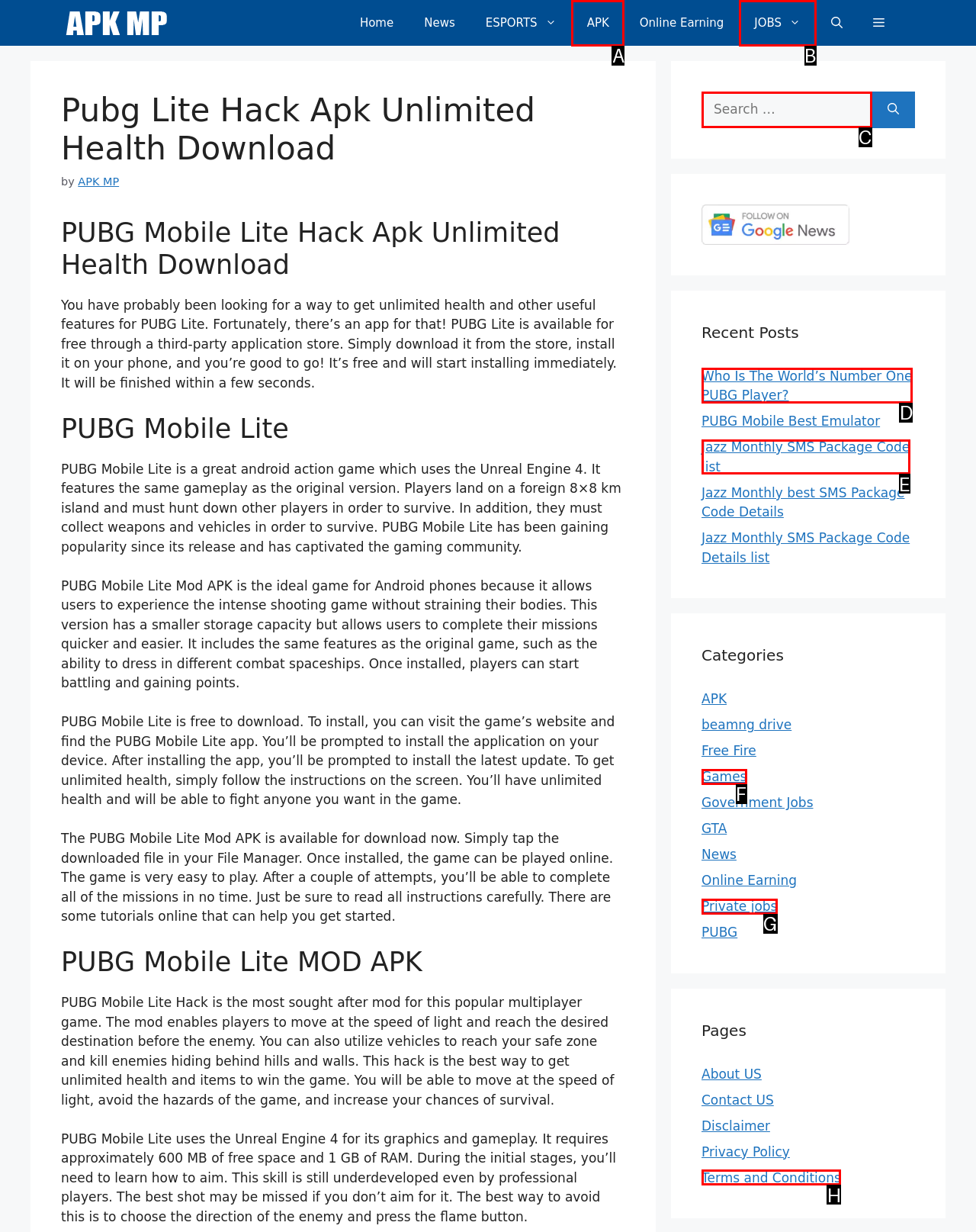Choose the letter of the element that should be clicked to complete the task: Read the recent post about Who Is The World’s Number One PUBG Player?
Answer with the letter from the possible choices.

D